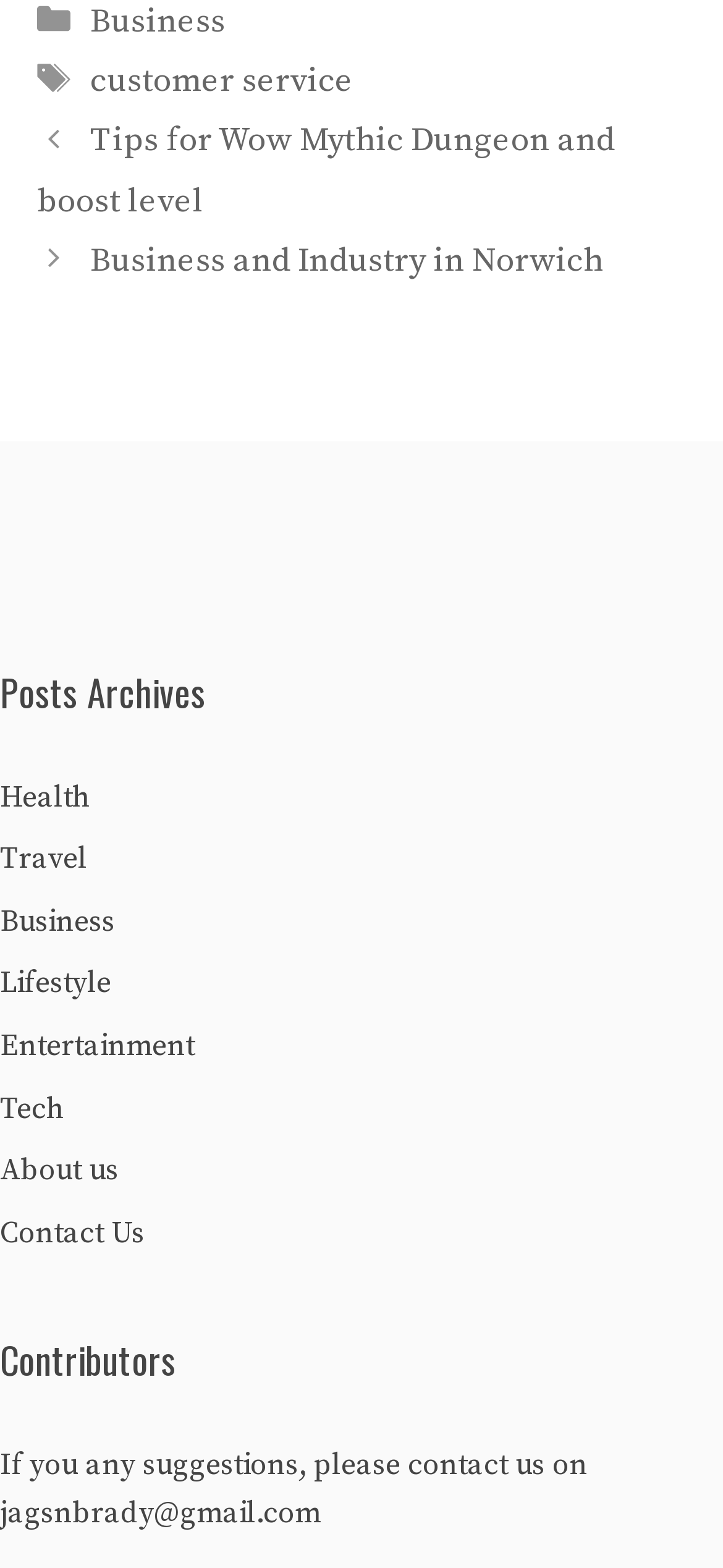Determine the bounding box coordinates of the section I need to click to execute the following instruction: "View Best Heart Hospital in India". Provide the coordinates as four float numbers between 0 and 1, i.e., [left, top, right, bottom].

None